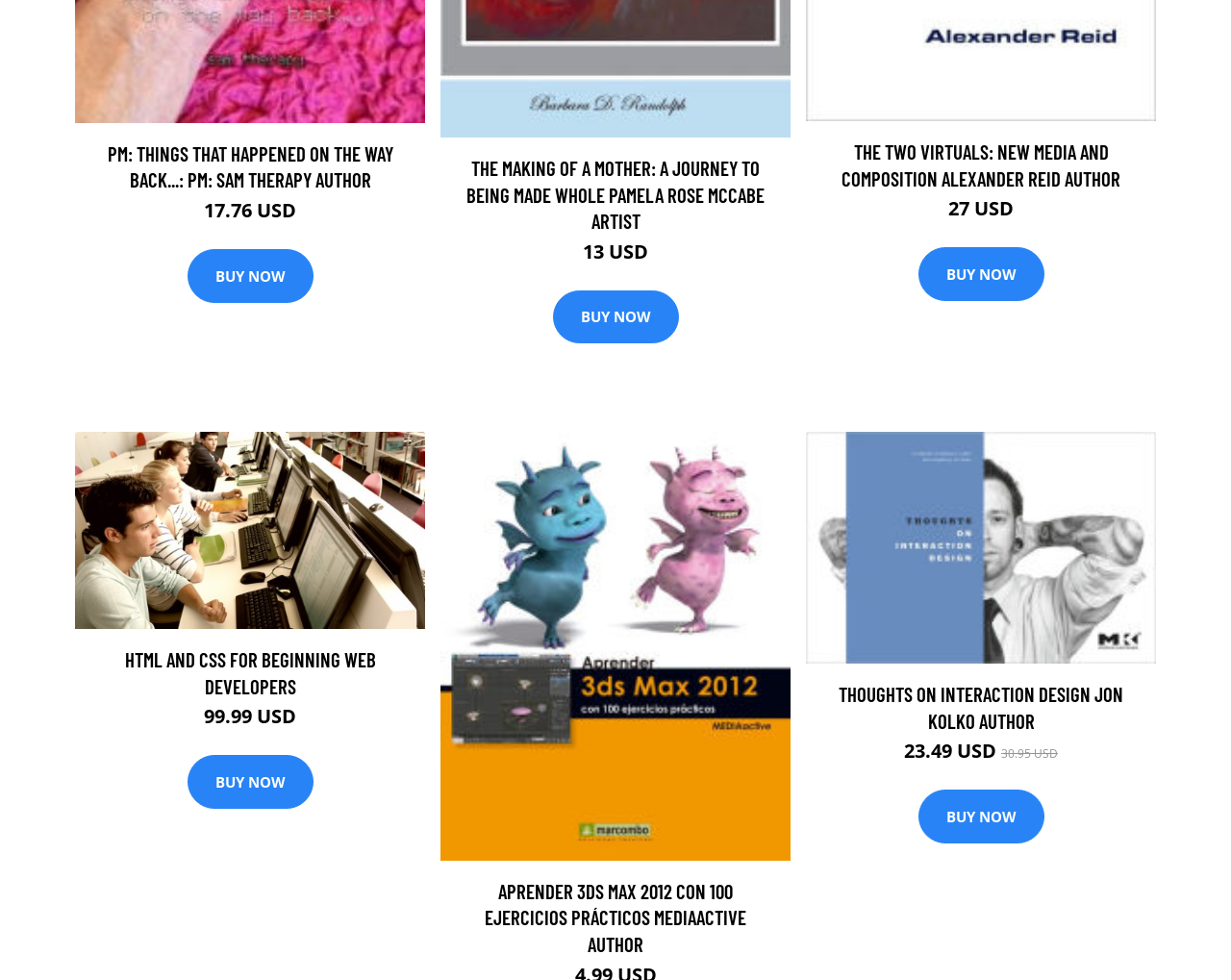What is the price of 'HTML and CSS for Beginning Web Developers'?
Please provide a comprehensive answer based on the contents of the image.

I found the link 'HTML and CSS for Beginning Web Developers' and its corresponding price '99.99 USD' next to it.